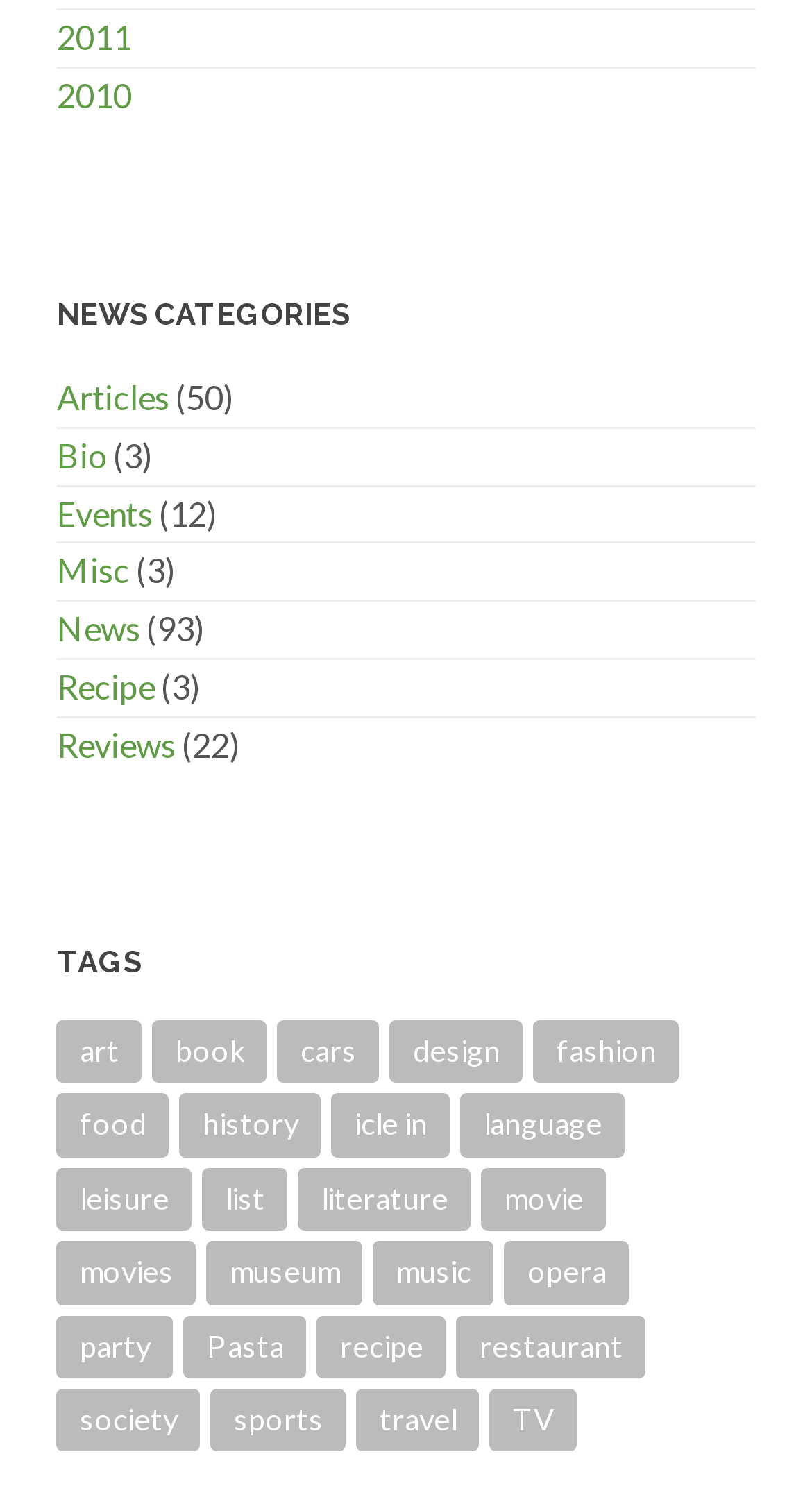Determine the bounding box coordinates for the HTML element described here: "icle in".

[0.408, 0.735, 0.555, 0.778]